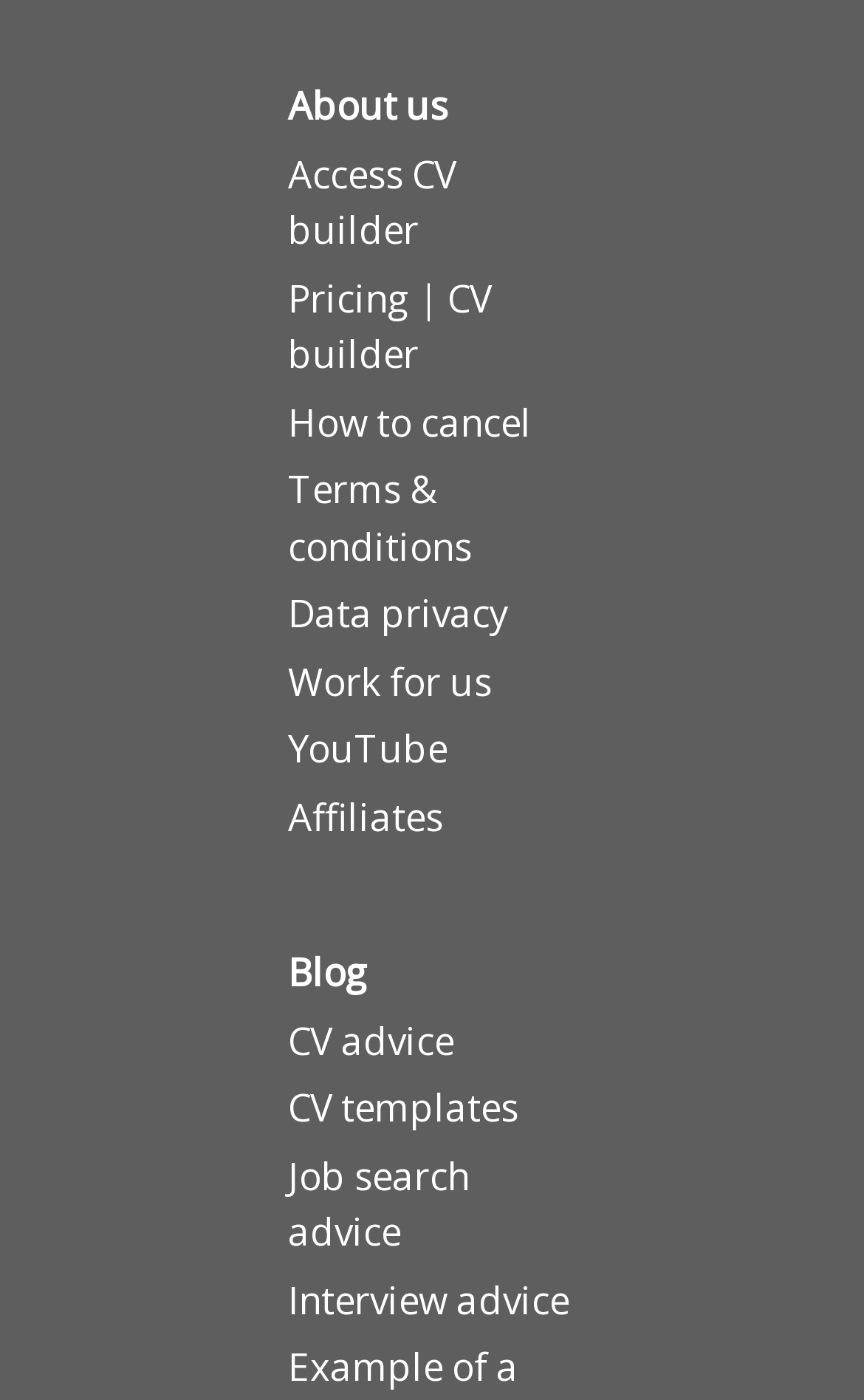Can you pinpoint the bounding box coordinates for the clickable element required for this instruction: "View terms and conditions"? The coordinates should be four float numbers between 0 and 1, i.e., [left, top, right, bottom].

[0.333, 0.332, 0.546, 0.408]